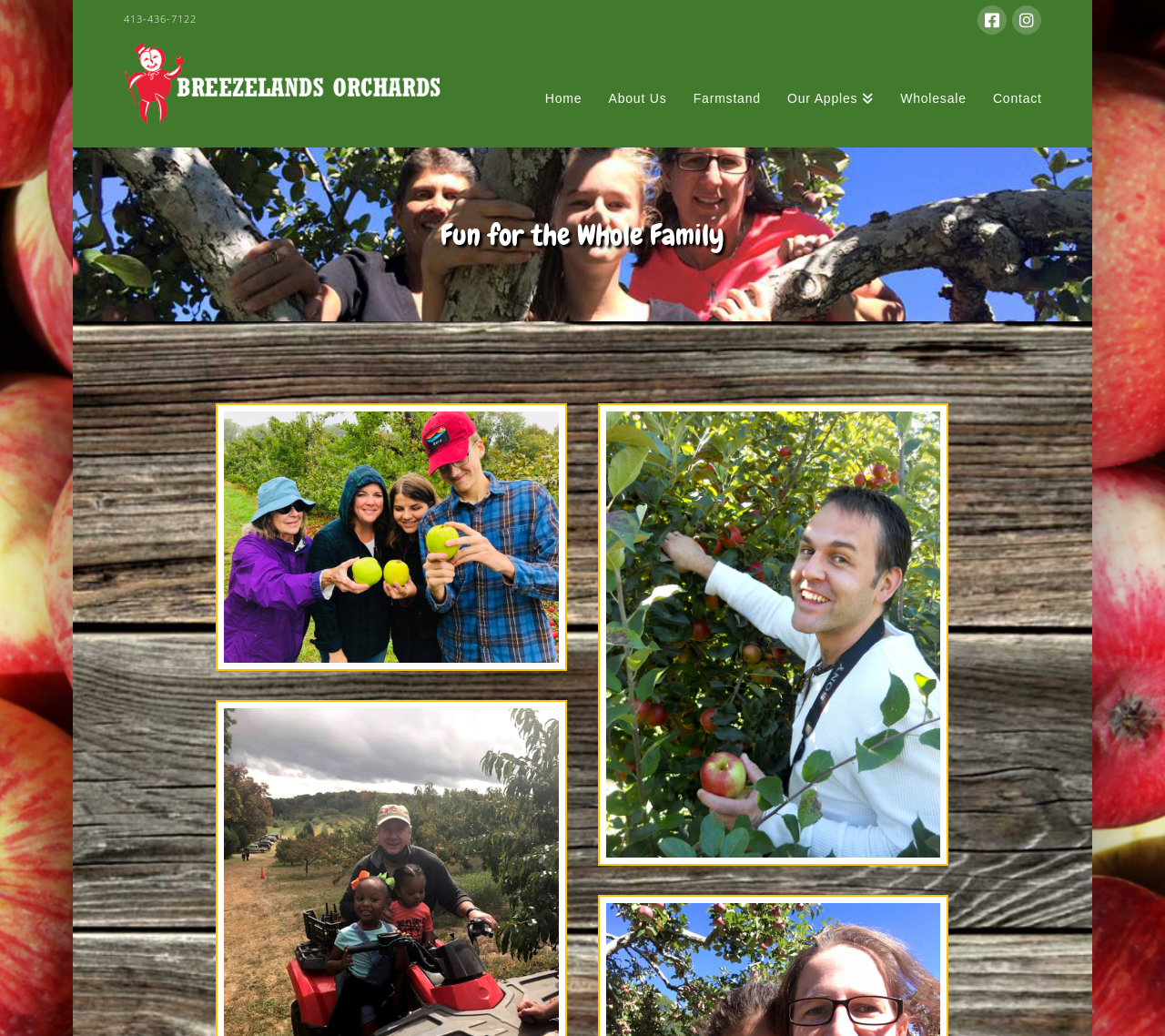Use the information in the screenshot to answer the question comprehensively: What is the last item in the navigation menu?

I found the last item in the navigation menu by looking at the link elements and noticing that the last one has the text 'Contact'.